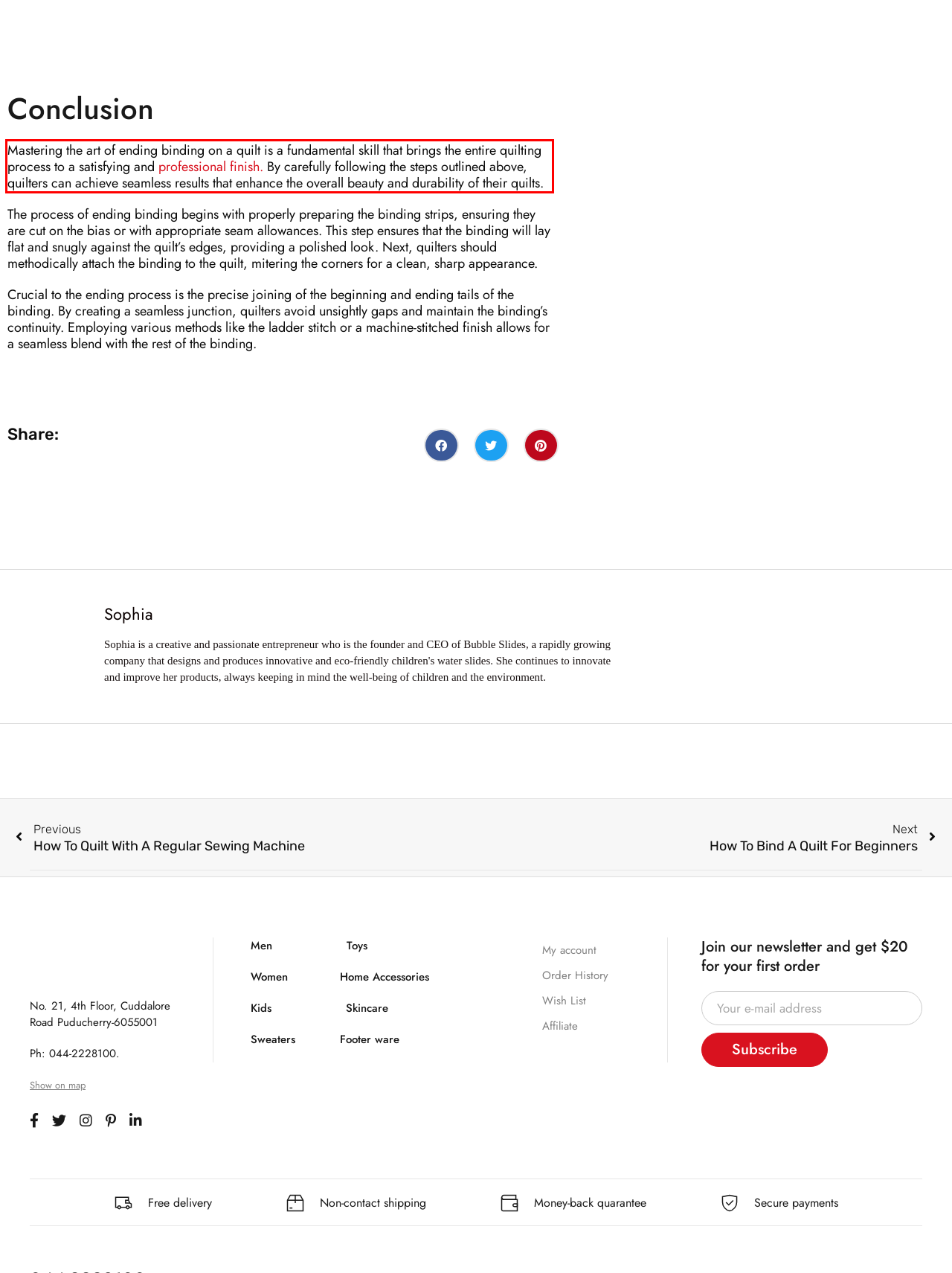You have a screenshot of a webpage with a red bounding box. Identify and extract the text content located inside the red bounding box.

Mastering the art of ending binding on a quilt is a fundamental skill that brings the entire quilting process to a satisfying and professional finish. By carefully following the steps outlined above, quilters can achieve seamless results that enhance the overall beauty and durability of their quilts.